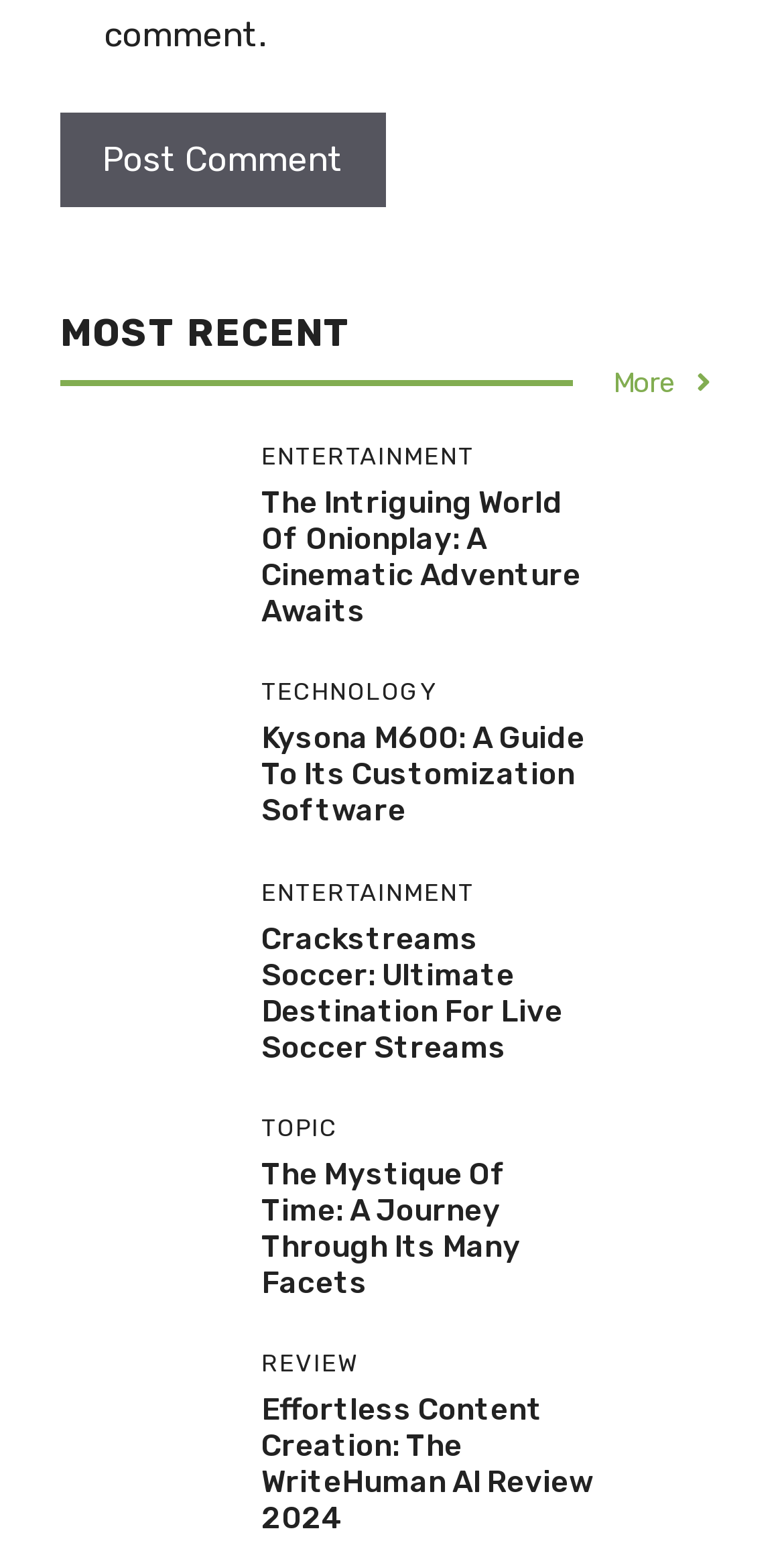Find the bounding box coordinates of the clickable area required to complete the following action: "Read more about 'The Intriguing World Of Onionplay: A Cinematic Adventure Awaits'".

[0.333, 0.314, 0.741, 0.407]